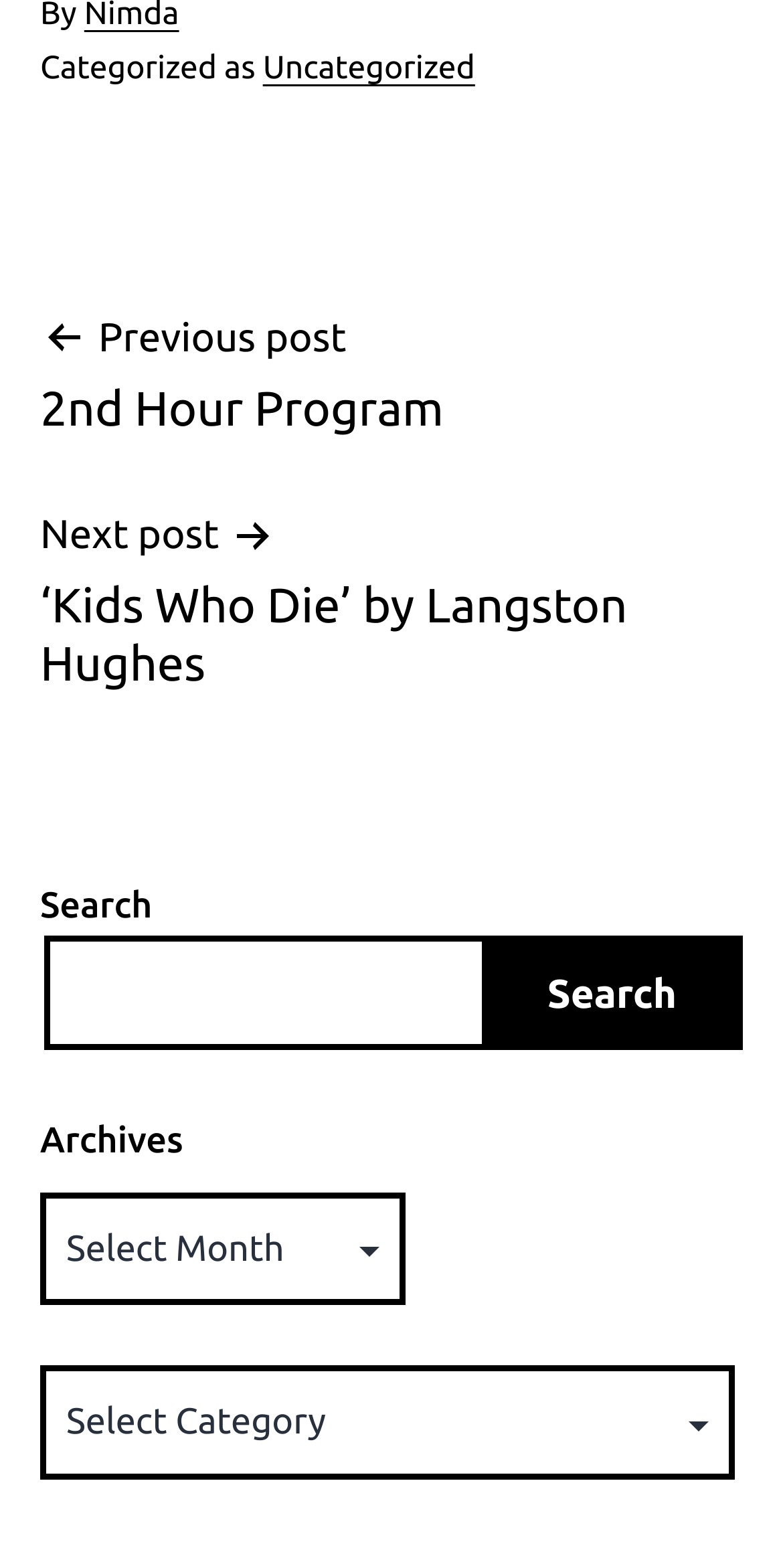Can you give a comprehensive explanation to the question given the content of the image?
What is the purpose of the search box?

The search box is located in the middle of the webpage, and it has a label 'Search' and a button 'Search'. This suggests that the purpose of the search box is to allow users to search the website for specific content.